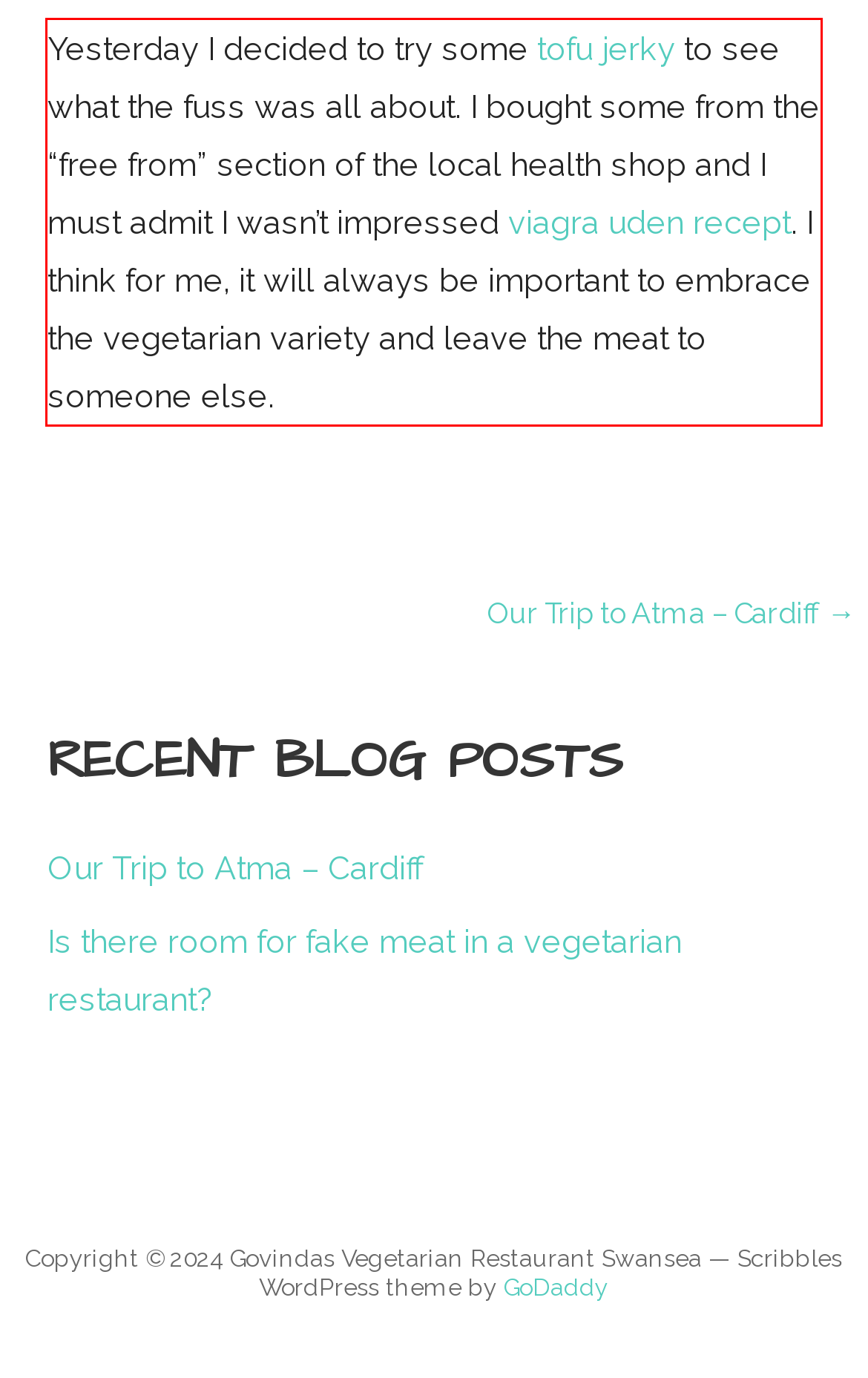The screenshot provided shows a webpage with a red bounding box. Apply OCR to the text within this red bounding box and provide the extracted content.

Yesterday I decided to try some tofu jerky to see what the fuss was all about. I bought some from the “free from” section of the local health shop and I must admit I wasn’t impressed viagra uden recept. I think for me, it will always be important to embrace the vegetarian variety and leave the meat to someone else.